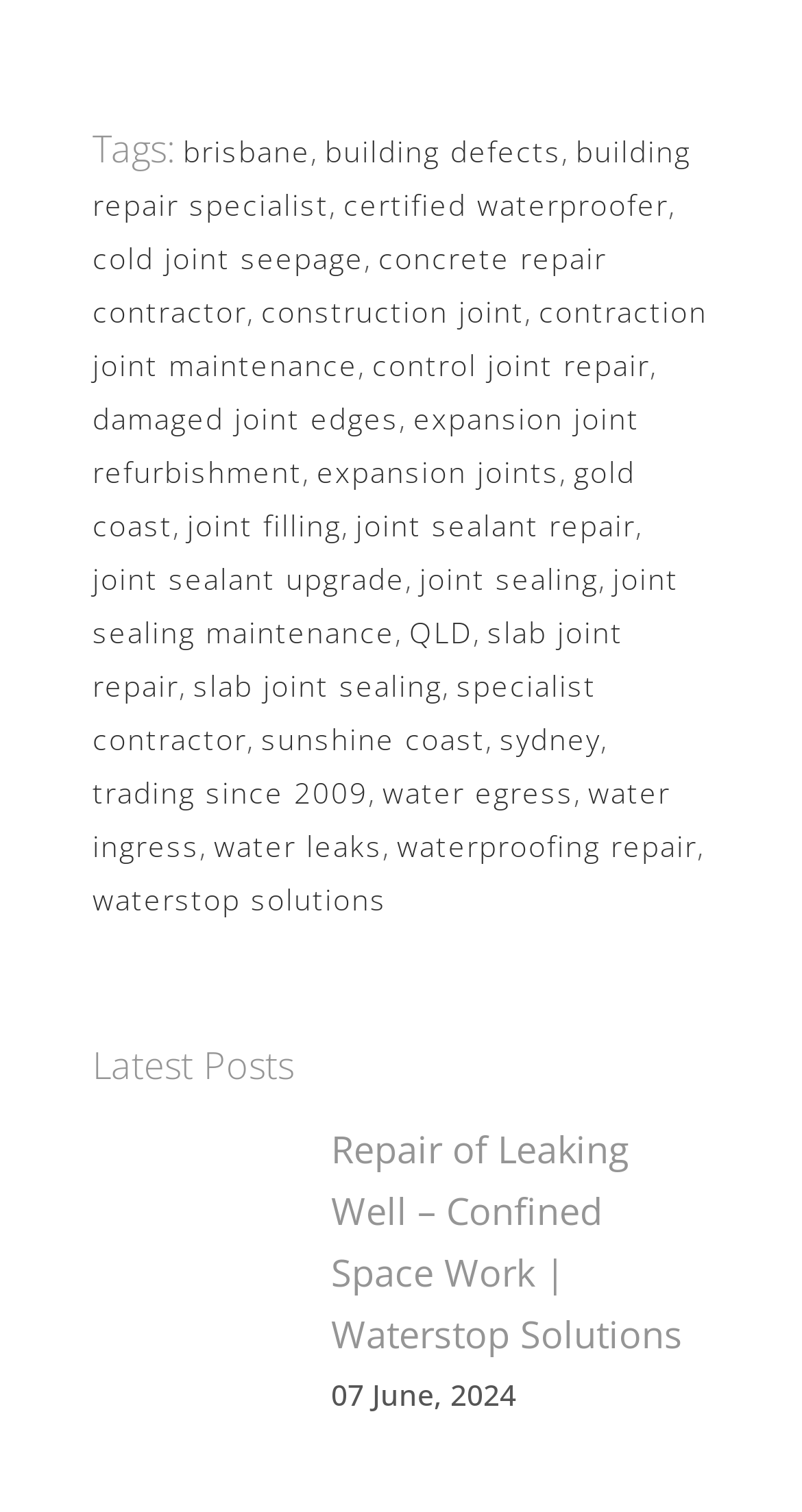Provide a one-word or short-phrase response to the question:
What is the purpose of the 'Latest Posts' section?

To display recent blog posts